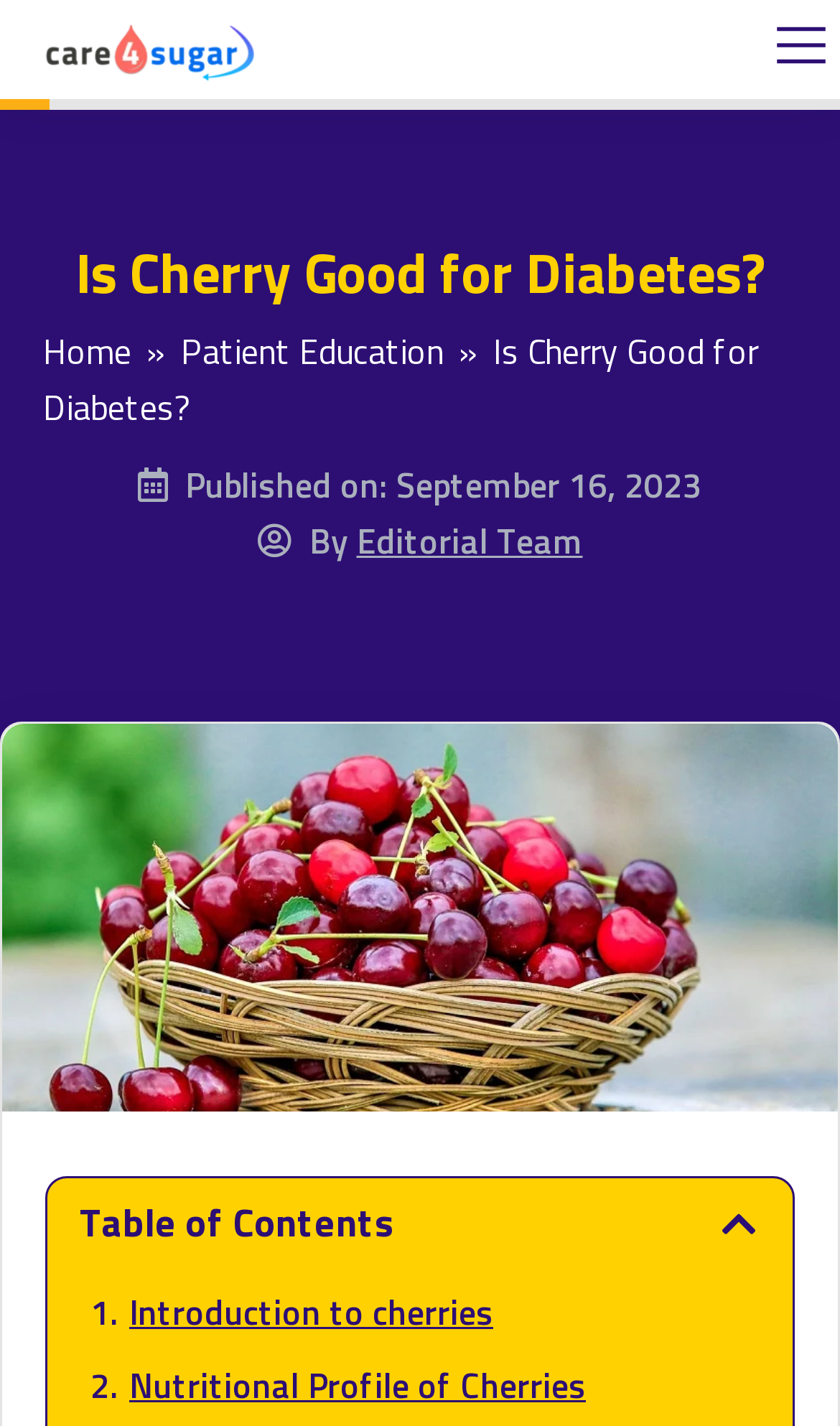Identify the bounding box coordinates of the specific part of the webpage to click to complete this instruction: "Click the Fifth Estate logo".

None